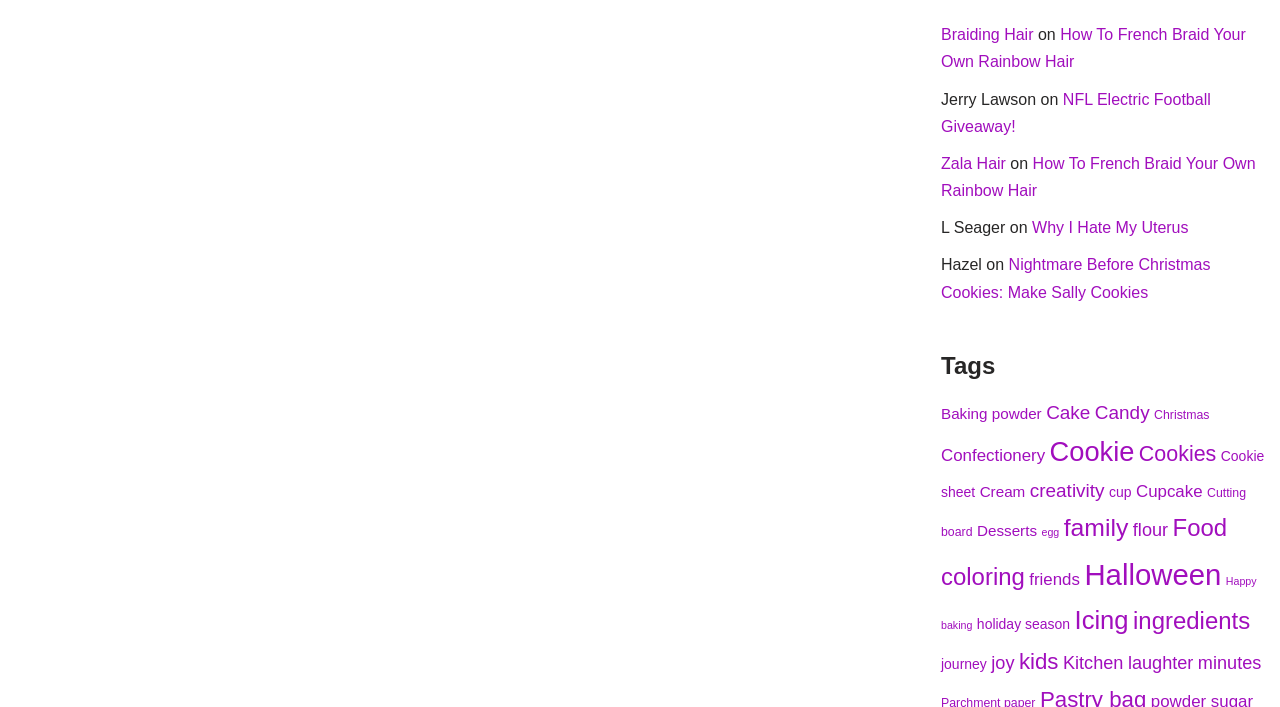Identify the coordinates of the bounding box for the element that must be clicked to accomplish the instruction: "Make Sally cookies from Nightmare Before Christmas".

[0.735, 0.363, 0.946, 0.425]